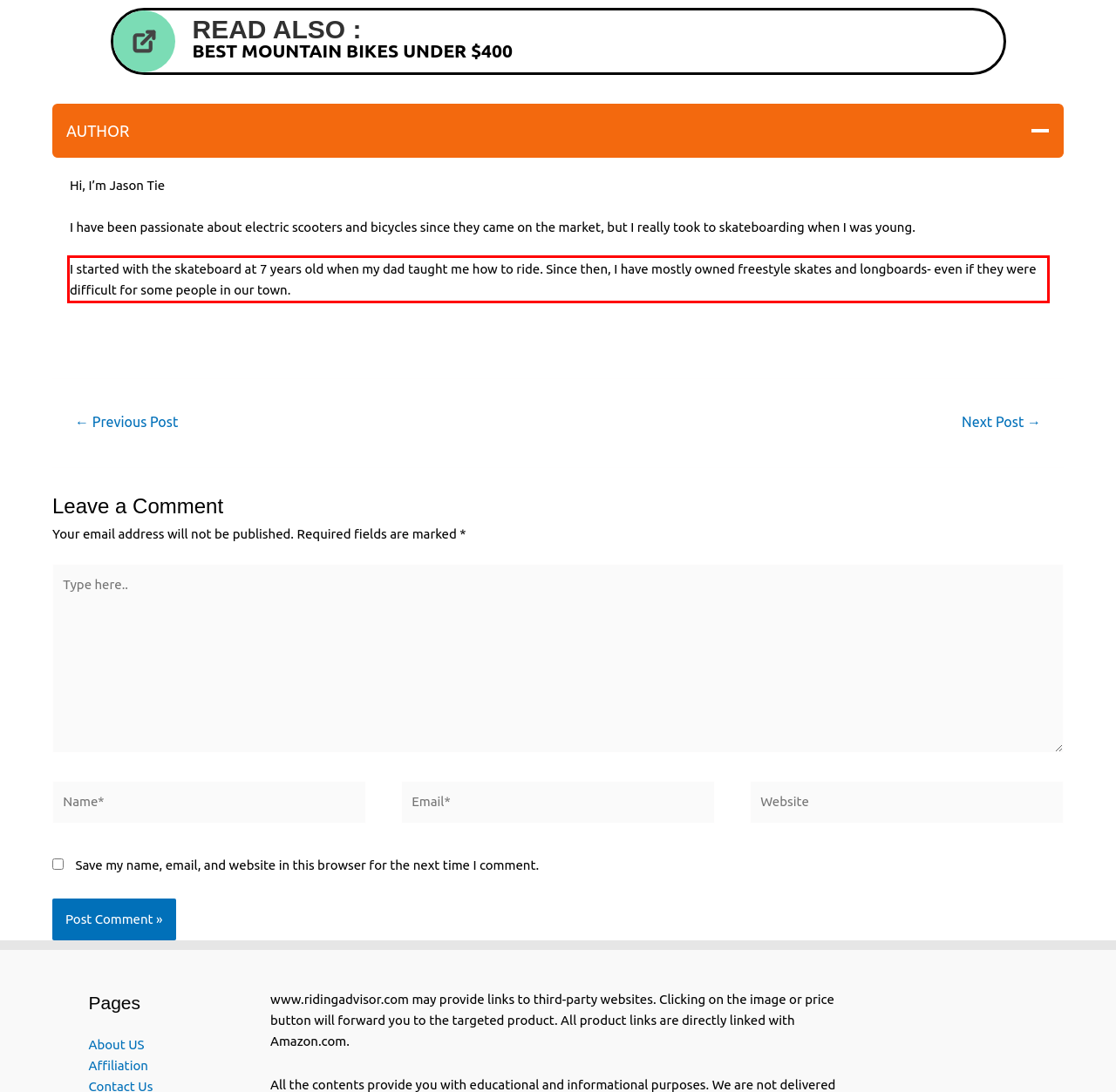Identify the text inside the red bounding box in the provided webpage screenshot and transcribe it.

I started with the skateboard at 7 years old when my dad taught me how to ride. Since then, I have mostly owned freestyle skates and longboards- even if they were difficult for some people in our town.